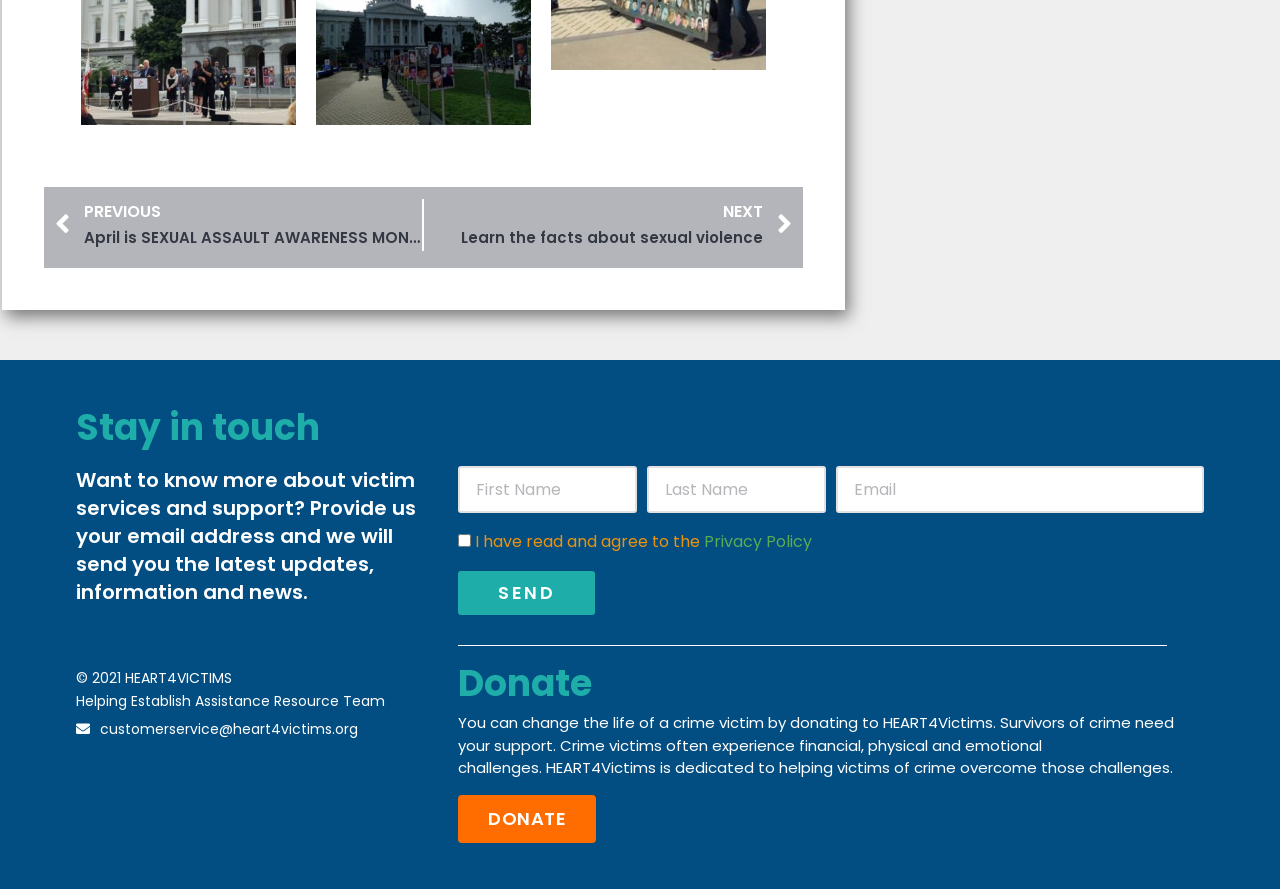Carefully observe the image and respond to the question with a detailed answer:
What is the purpose of the 'SEND' button?

The 'SEND' button is located below the textboxes for First Name, Last Name, and Email, and a checkbox for agreeing to the Privacy Policy. This suggests that the button is used to submit the user's email address to receive updates, information, and news about victim services and support.